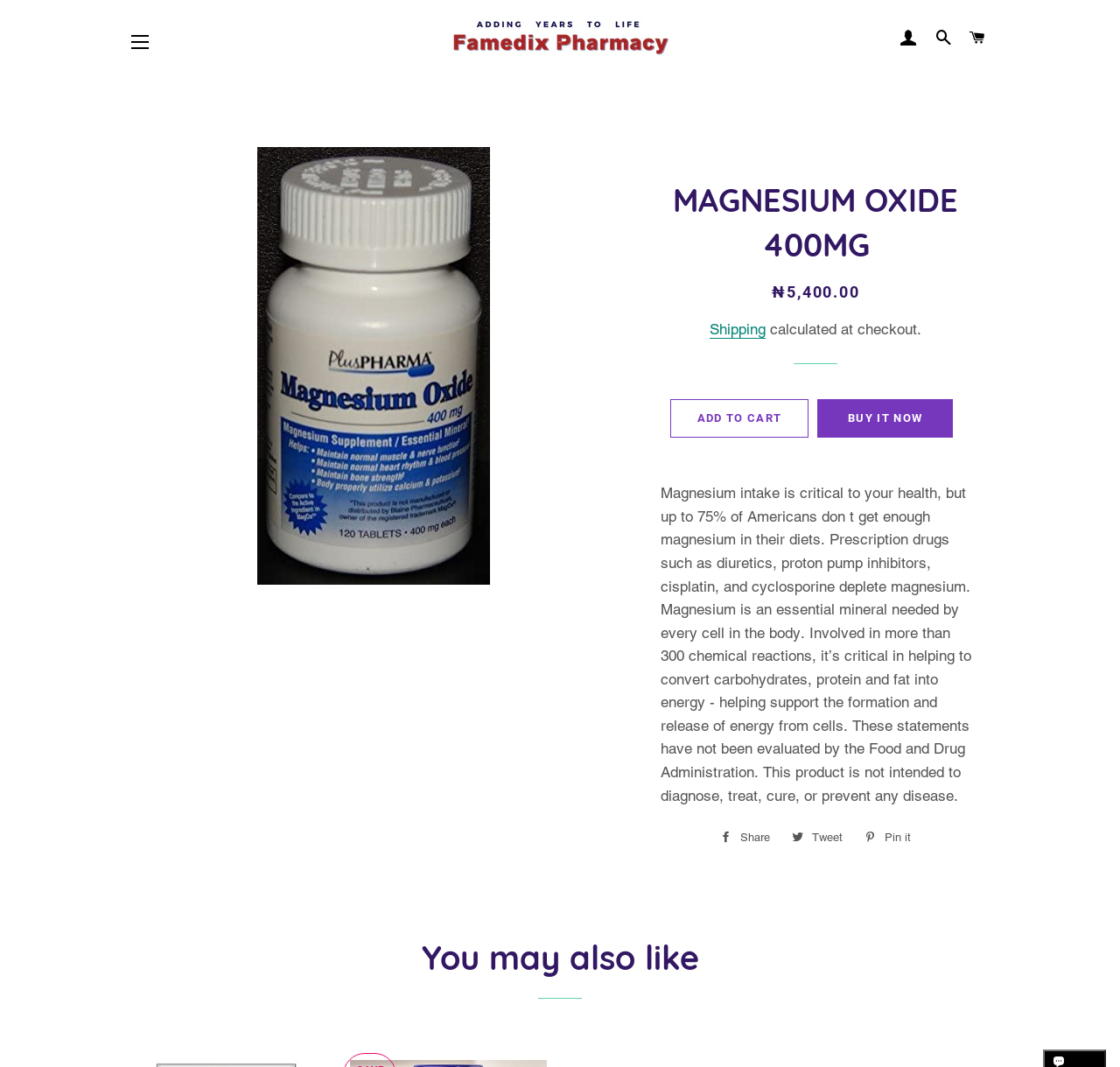Provide an in-depth caption for the webpage.

This webpage is about Magnesium Oxide 400MG, a product offered by Famedix Pharmacy. At the top, there is a navigation menu on the left, followed by the pharmacy's logo and name, and then links to log in, search, and cart on the right. 

Below the top navigation bar, there is a large image of the product, Magnesium Oxide 400MG, taking up about a quarter of the page's width. To the right of the image, the product name is displayed in a large font, followed by the regular price of ₦5,400.00. 

Underneath the product information, there is a section with a link to shipping details and a note that the shipping cost will be calculated at checkout. This section is separated from the above section by a horizontal line. 

Next, there are two buttons, "ADD TO CART" and "BUY IT NOW", placed side by side. Below these buttons, there is a lengthy paragraph describing the importance of magnesium intake, its effects on the body, and a disclaimer that the product is not intended to diagnose, treat, cure, or prevent any disease.

At the bottom of the page, there are three social media links to share the product on Facebook, Twitter, and Pinterest. Finally, there is a section titled "You may also like" with a horizontal separator line below it, but the specific products are not shown in this screenshot.